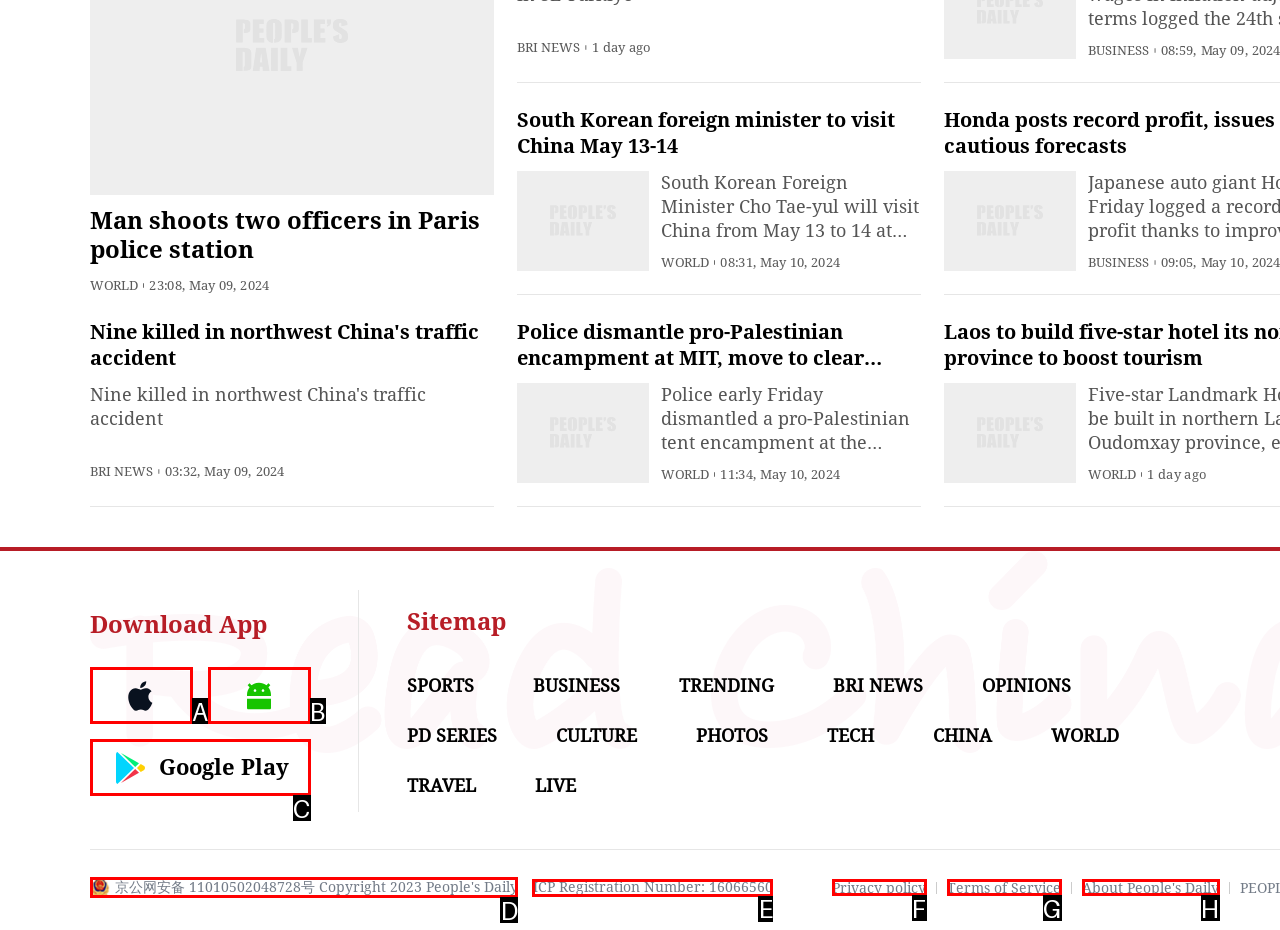Select the option that matches this description: ICP Registration Number: 16066560
Answer by giving the letter of the chosen option.

E